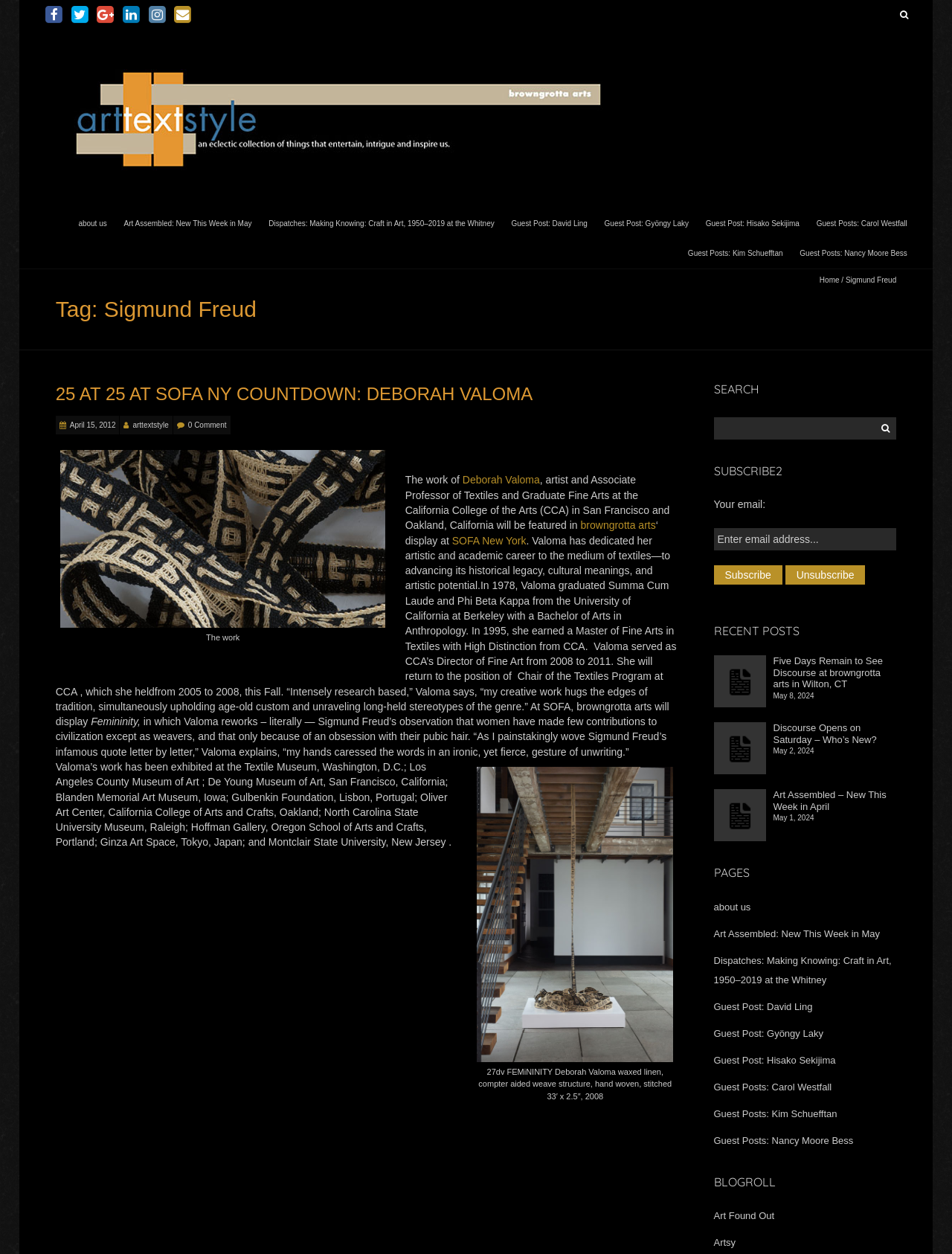Provide a brief response using a word or short phrase to this question:
What is the title of the latest blog post?

Five Days Remain to See Discourse at browngrotta arts in Wilton, CT